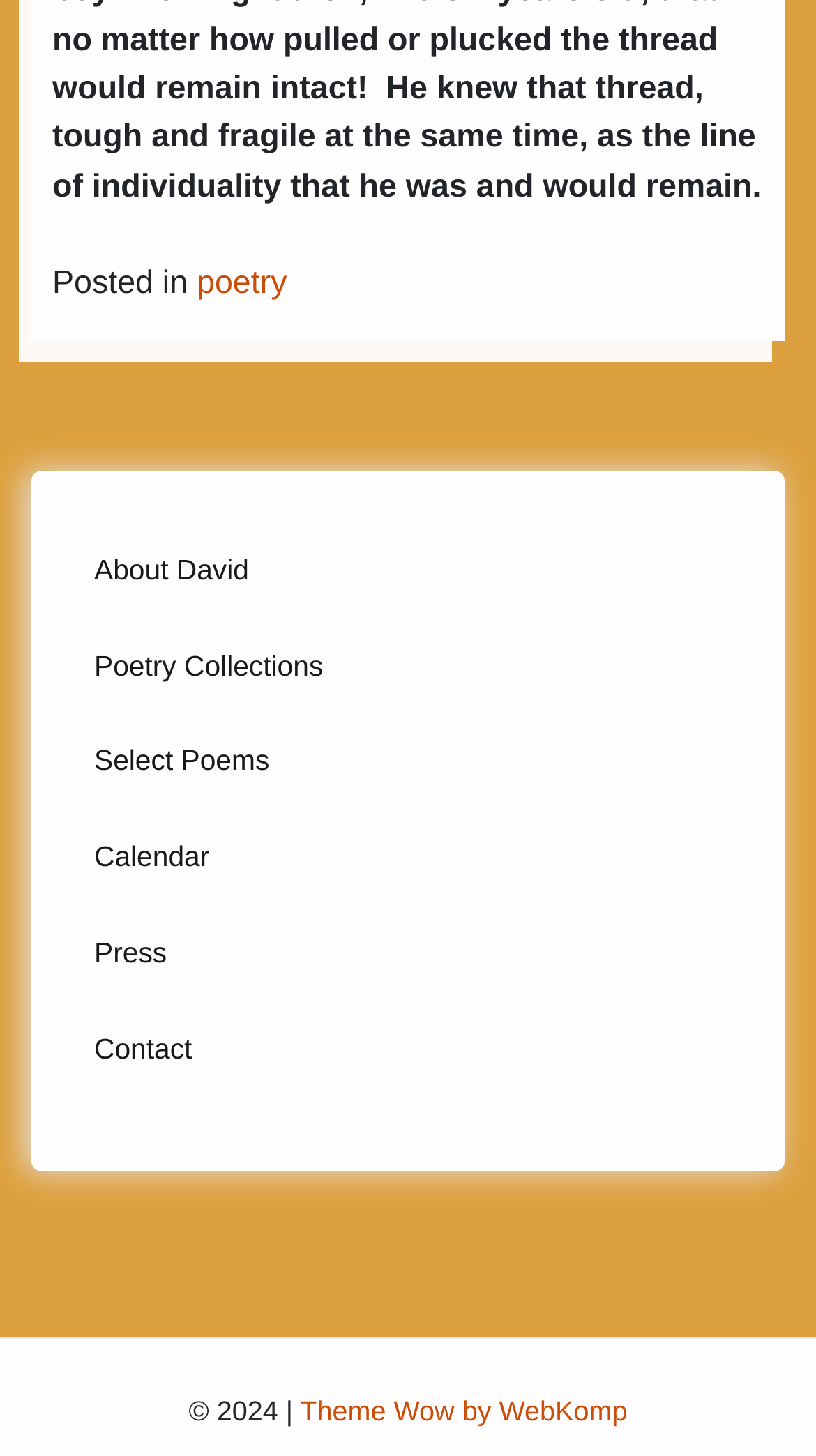Identify the bounding box coordinates of the clickable region required to complete the instruction: "view poetry collections". The coordinates should be given as four float numbers within the range of 0 and 1, i.e., [left, top, right, bottom].

[0.115, 0.432, 0.885, 0.484]